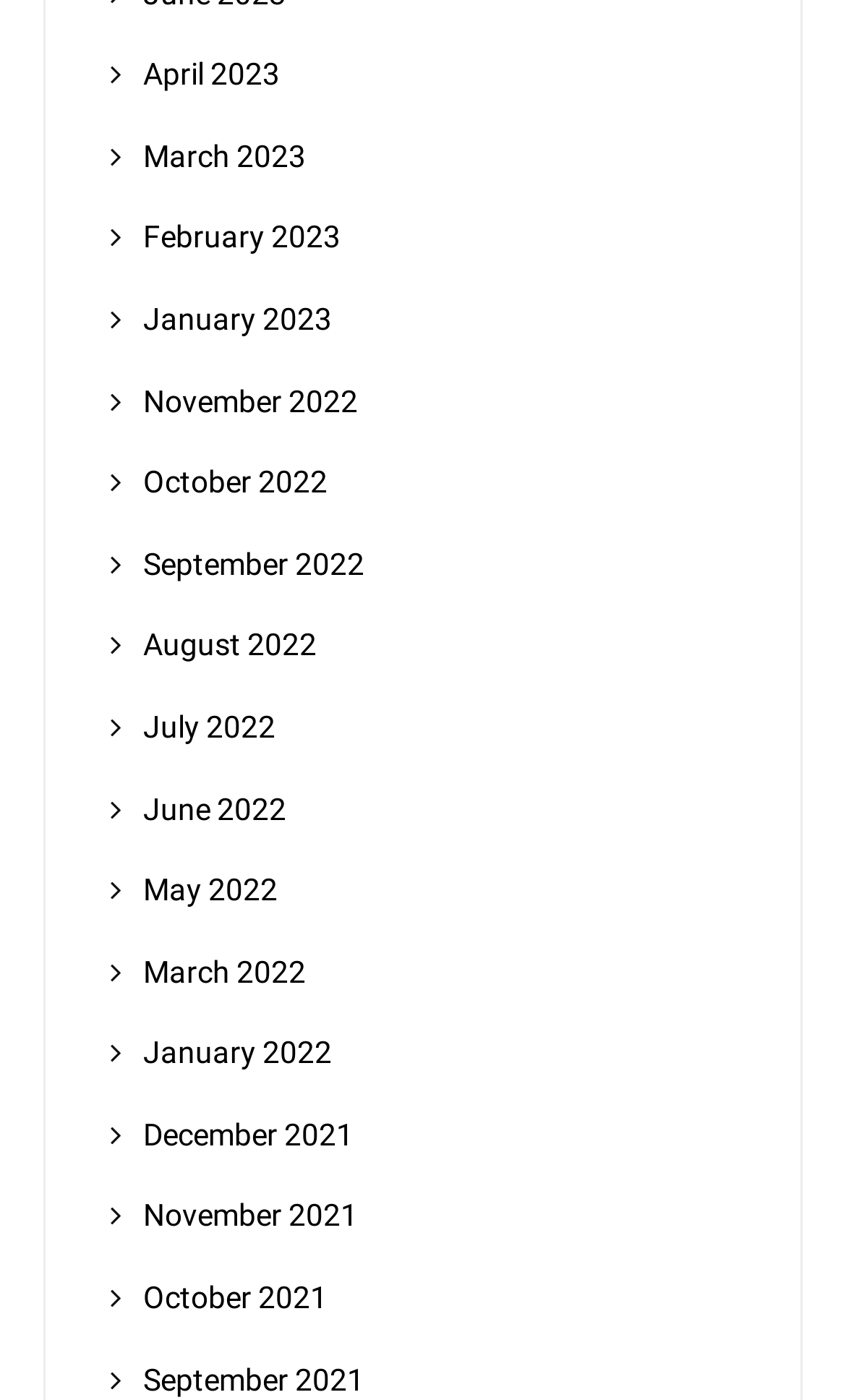Identify the bounding box coordinates for the element you need to click to achieve the following task: "view January 2021". Provide the bounding box coordinates as four float numbers between 0 and 1, in the form [left, top, right, bottom].

[0.169, 0.74, 0.392, 0.764]